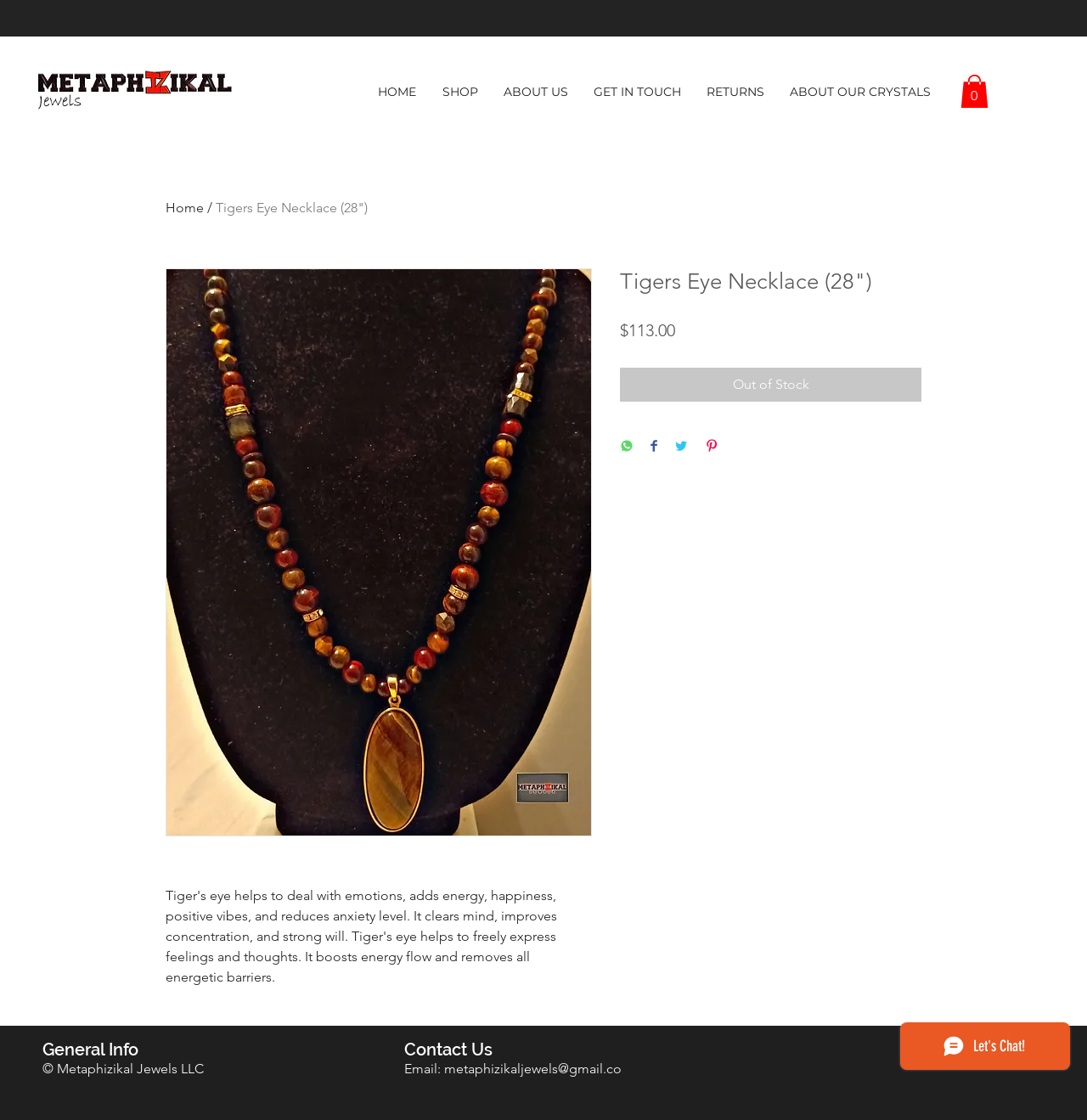Determine the main headline of the webpage and provide its text.

Tigers Eye Necklace (28")